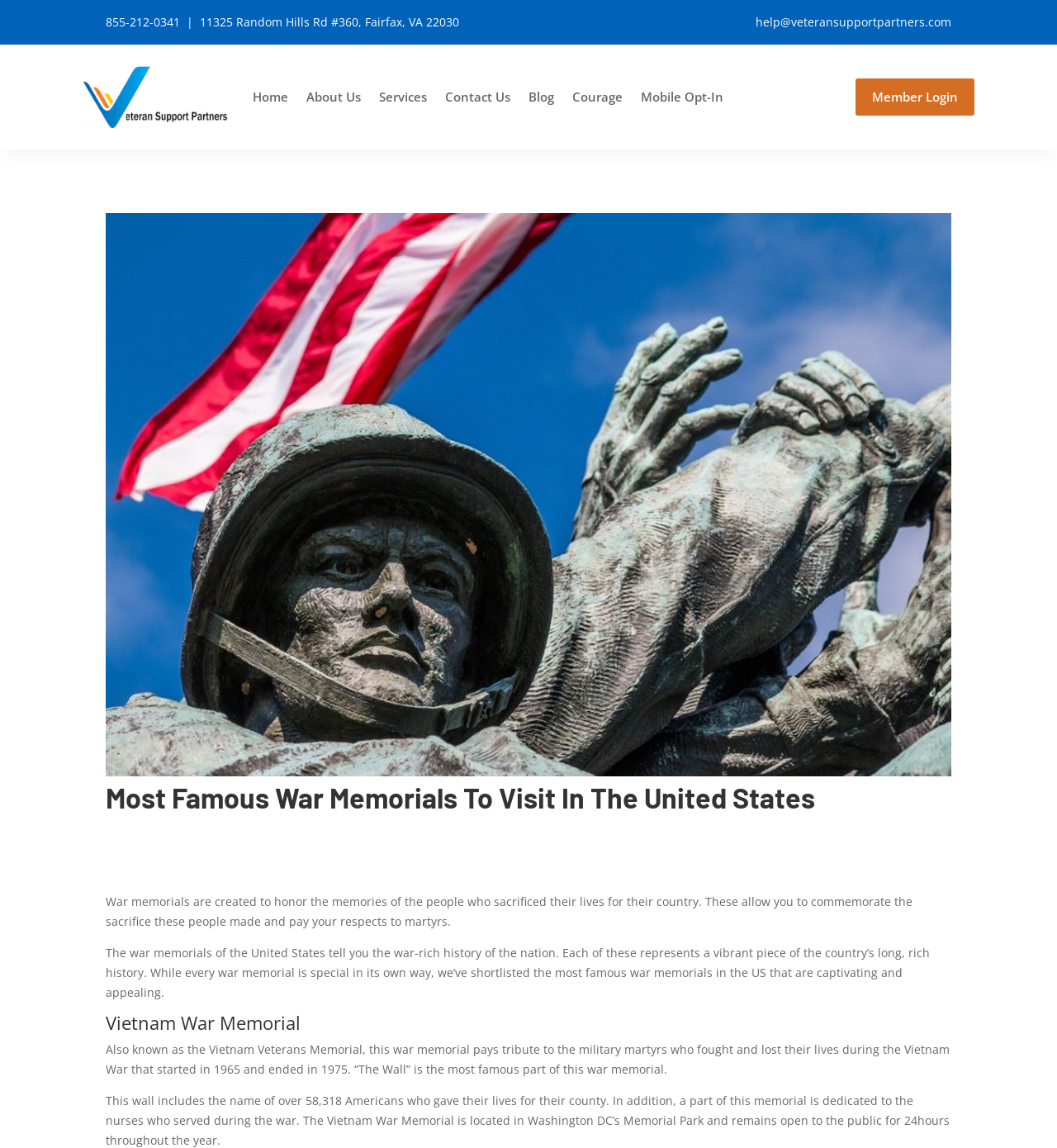Identify the bounding box coordinates necessary to click and complete the given instruction: "Call the phone number".

[0.1, 0.012, 0.189, 0.026]